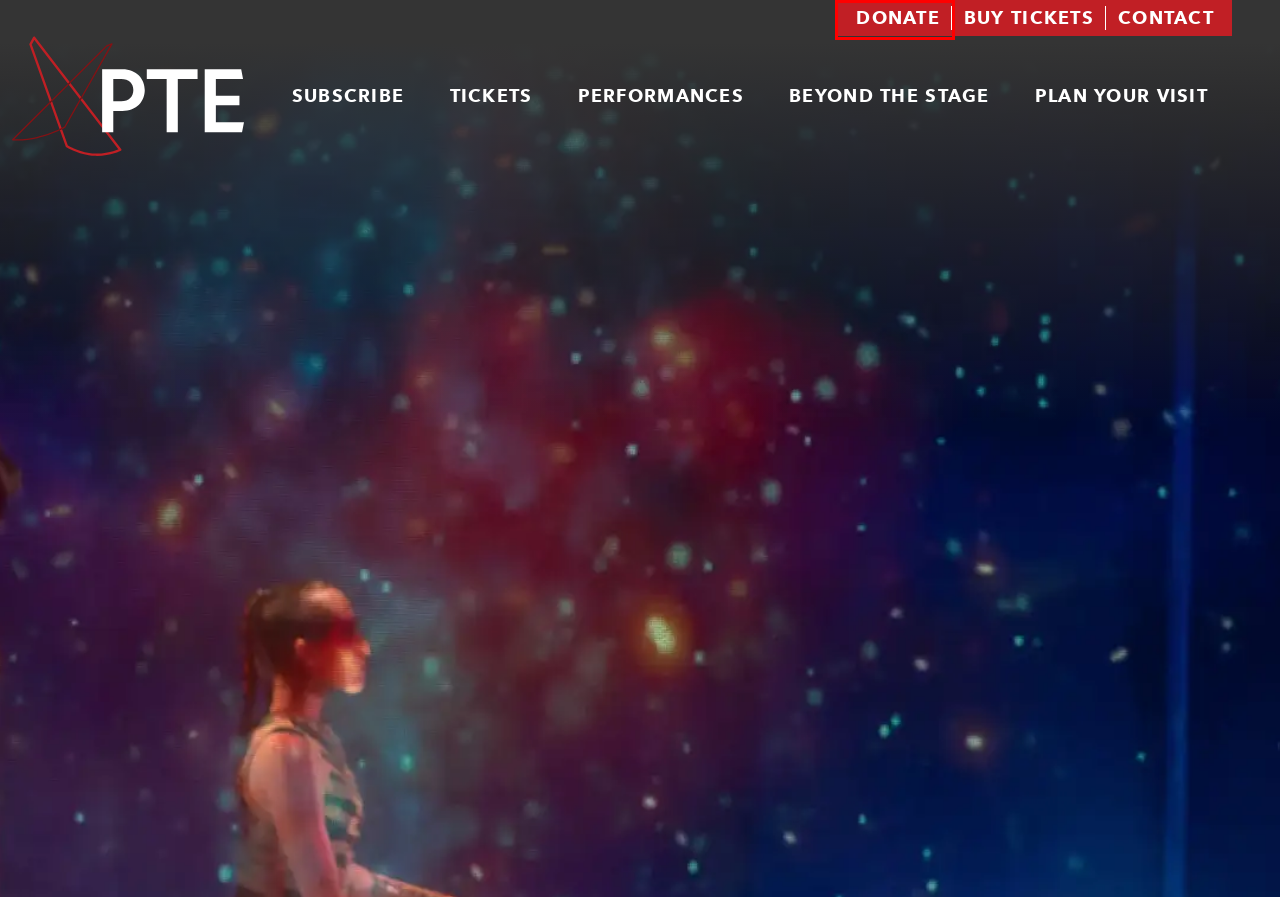You have a screenshot of a webpage with a red bounding box around an element. Select the webpage description that best matches the new webpage after clicking the element within the red bounding box. Here are the descriptions:
A. Support our work | Prairie Theatre Exchange
B. PTE TRAINING HUB | Prairie Theatre Exchange
C. Play Archives | Prairie Theatre Exchange
D. Things to know | Prairie Theatre Exchange
E. Contact us | Prairie Theatre Exchange
F. Include PTE in your will | Prairie Theatre Exchange
G. Student Matinees | Prairie Theatre Exchange
H. Prairie Theatre Exchange | Upcoming Plays

A